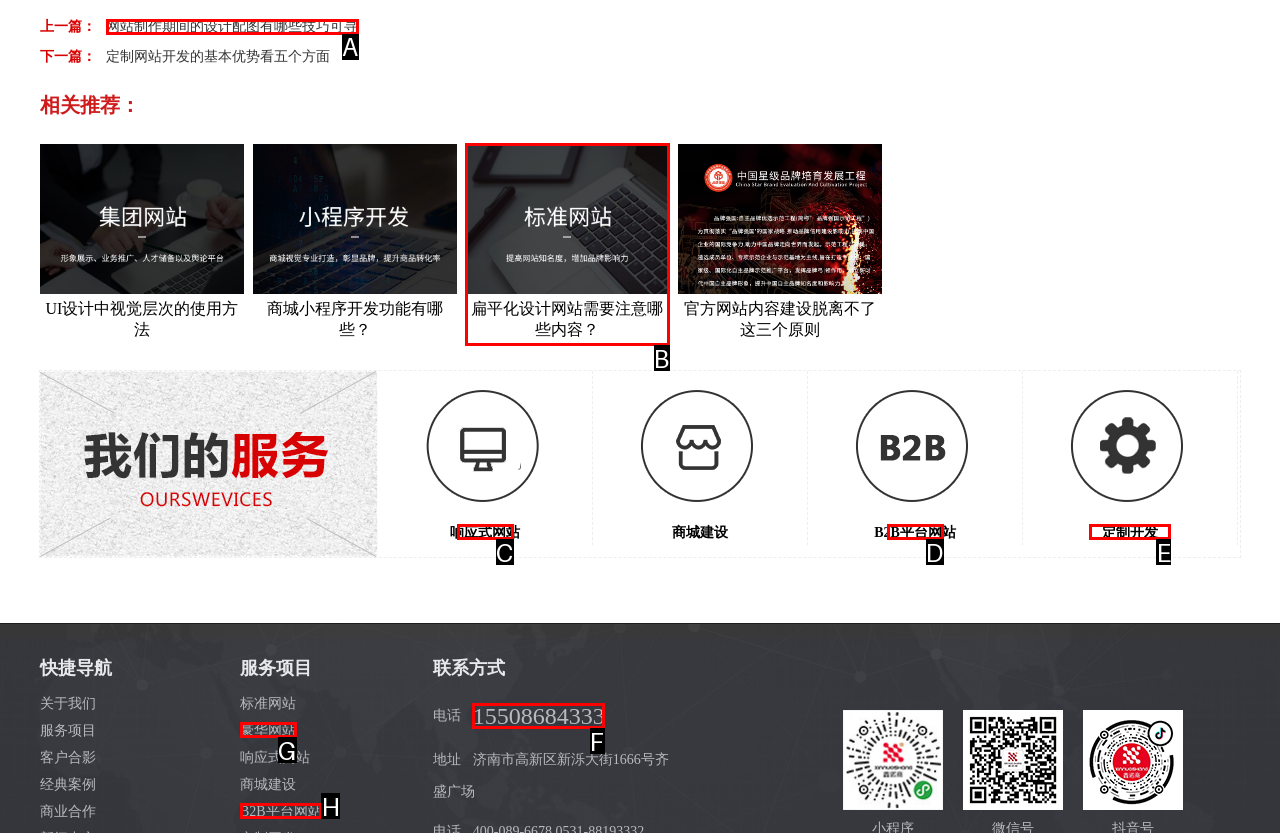Select the option I need to click to accomplish this task: contact us through phone
Provide the letter of the selected choice from the given options.

F